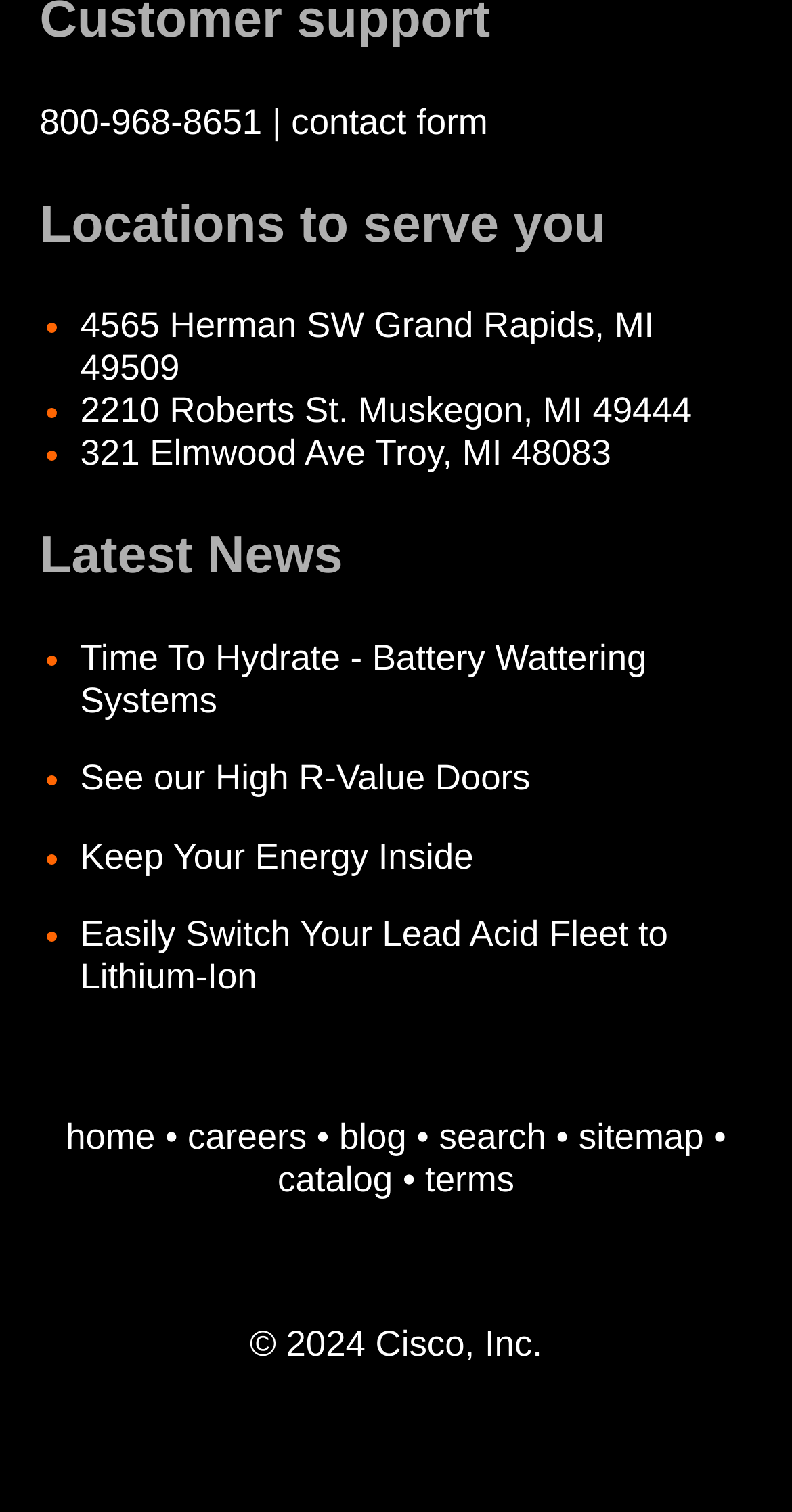Using the details from the image, please elaborate on the following question: What is the copyright year?

I looked at the static text element at the bottom of the page, which states '© 2024 Cisco, Inc.', indicating the copyright year is 2024.